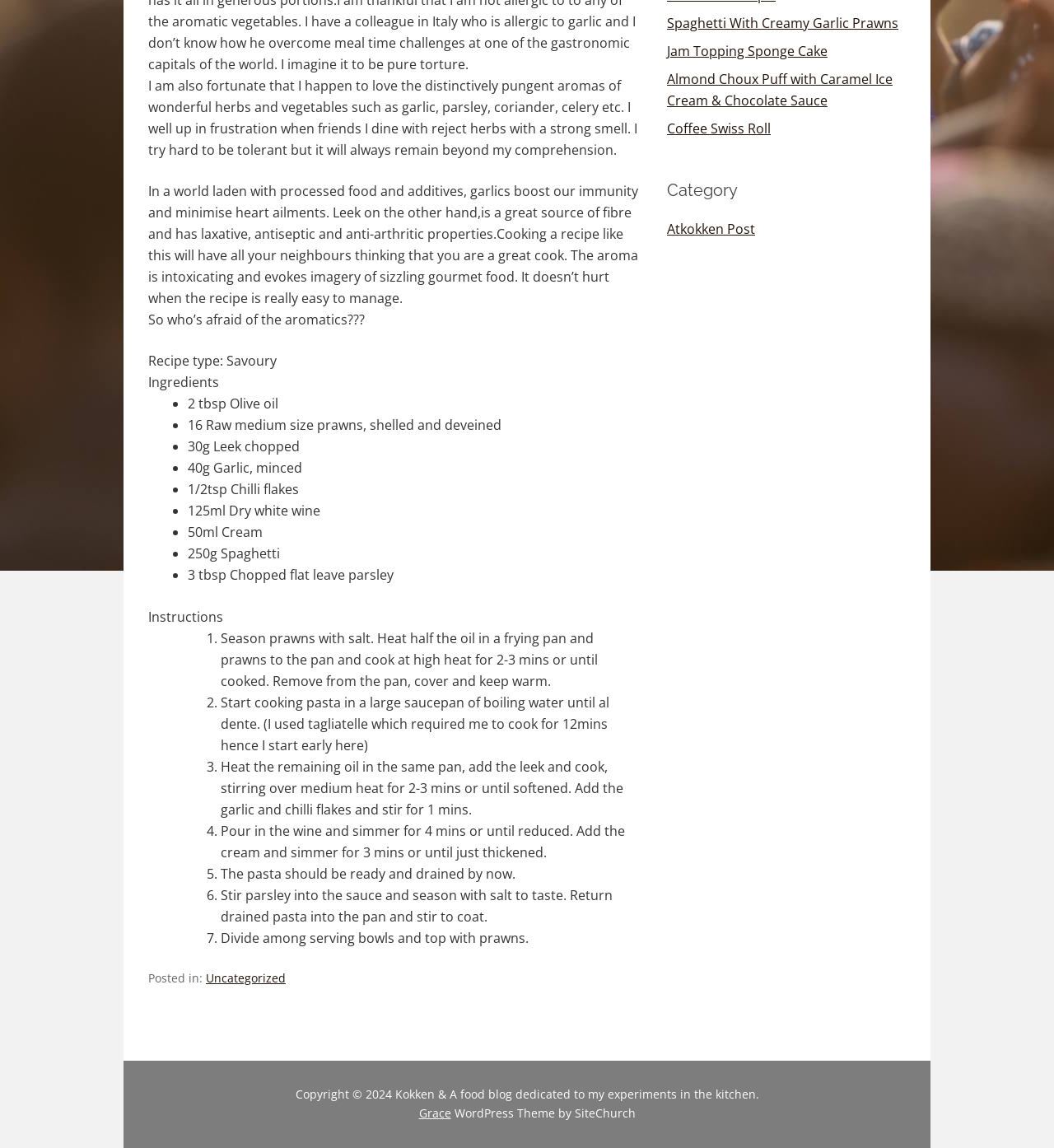Using the webpage screenshot, find the UI element described by Coffee Swiss Roll. Provide the bounding box coordinates in the format (top-left x, top-left y, bottom-right x, bottom-right y), ensuring all values are floating point numbers between 0 and 1.

[0.633, 0.104, 0.731, 0.12]